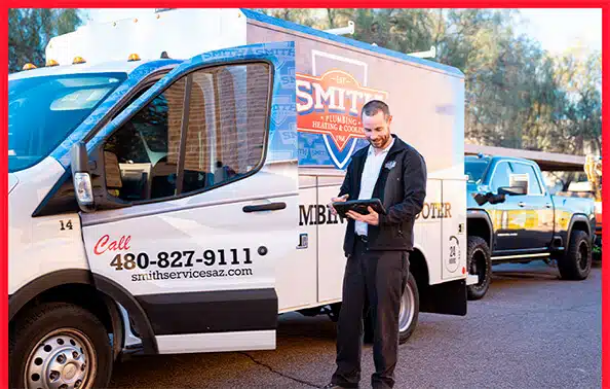Give a concise answer of one word or phrase to the question: 
What is the company's phone number?

480-827-9111